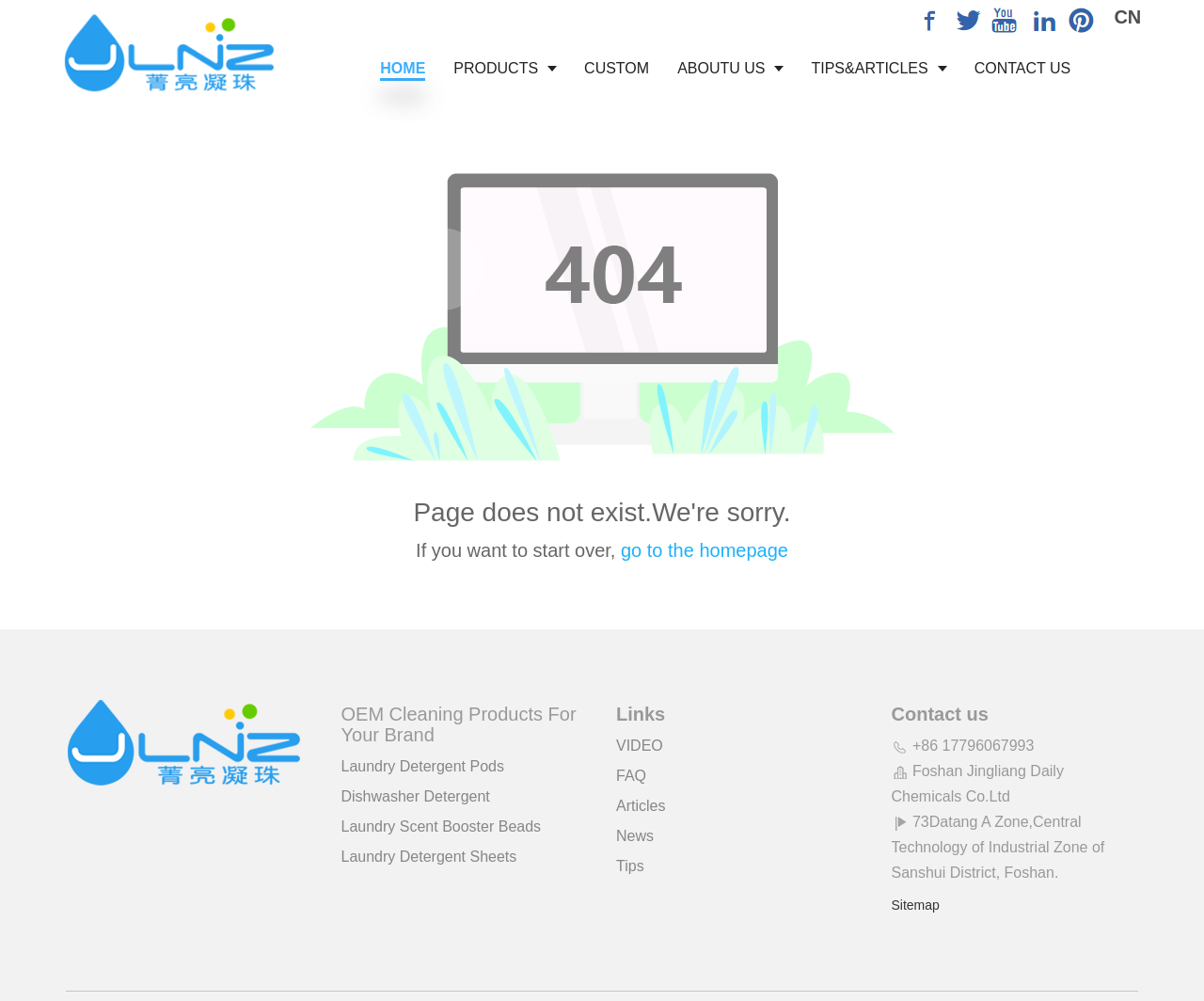Elaborate on the different components and information displayed on the webpage.

The webpage is about Jingliang Daily Chemical, a leading enterprise in condensation products and a specialized and new enterprise in China. At the top, there is a navigation menu with links to "HOME", "PRODUCTS", "CUSTOM", "ABOUT US", "TIPS&ARTICLES", and "CONTACT US". 

Below the navigation menu, there is a prominent image with a message "Page does not exist. We're sorry." and a link to go to the homepage. 

On the left side, there is a section with a heading "OEM Cleaning Products For Your Brand" and links to various products such as "Laundry Detergent Pods", "Dishwasher Detergent", "Laundry Scent Booster Beads", and "Laundry Detergent Sheets". 

On the right side, there is a section with a heading "Links" and links to "VIDEO", "FAQ", "Articles", "News", and "Tips". Below this section, there is a "Contact us" section with a phone number, company name, and address. 

At the bottom, there is a link to "Sitemap". There are also several small images scattered throughout the page, including a logo image of Jingliang and a few icons.